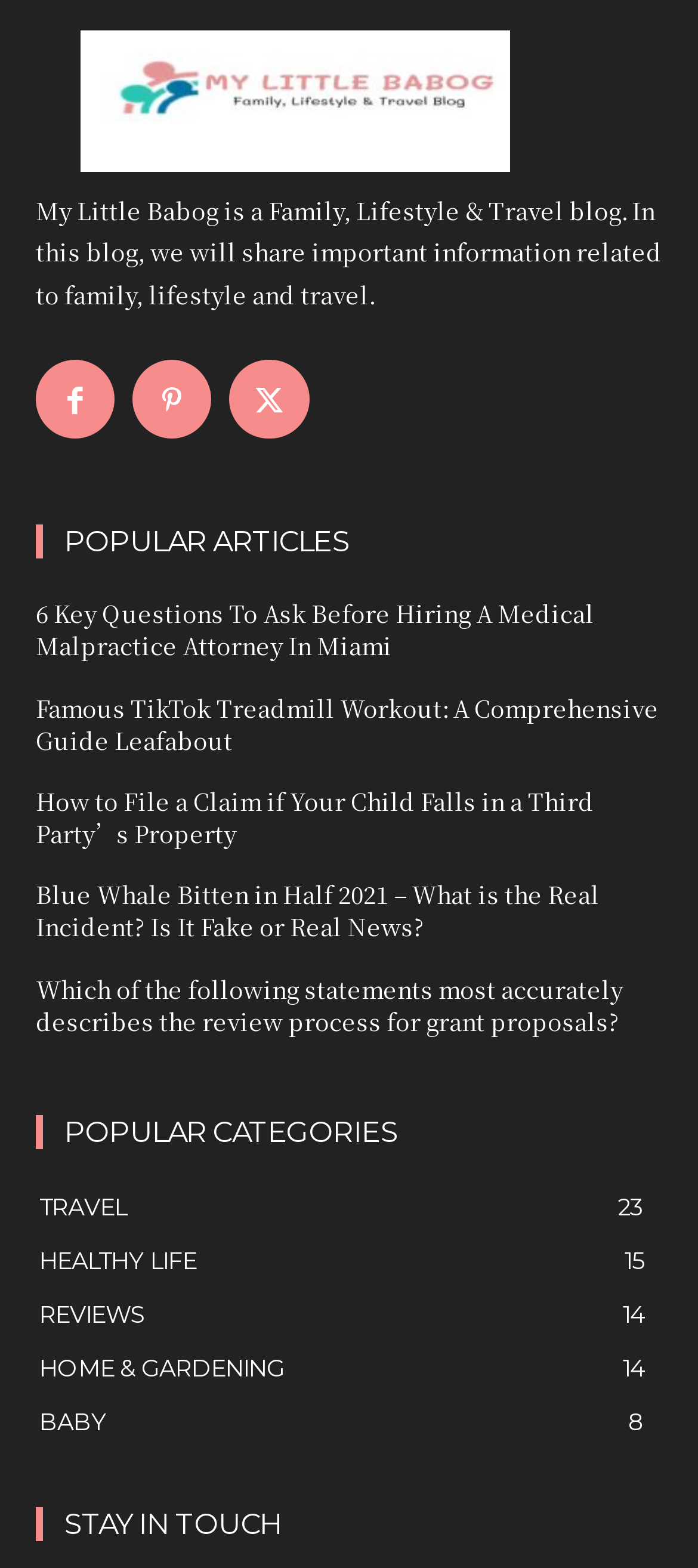Identify the bounding box coordinates for the element that needs to be clicked to fulfill this instruction: "Check the 'Famous TikTok Treadmill Workout: A Comprehensive Guide Leafabout' post". Provide the coordinates in the format of four float numbers between 0 and 1: [left, top, right, bottom].

[0.051, 0.44, 0.944, 0.483]